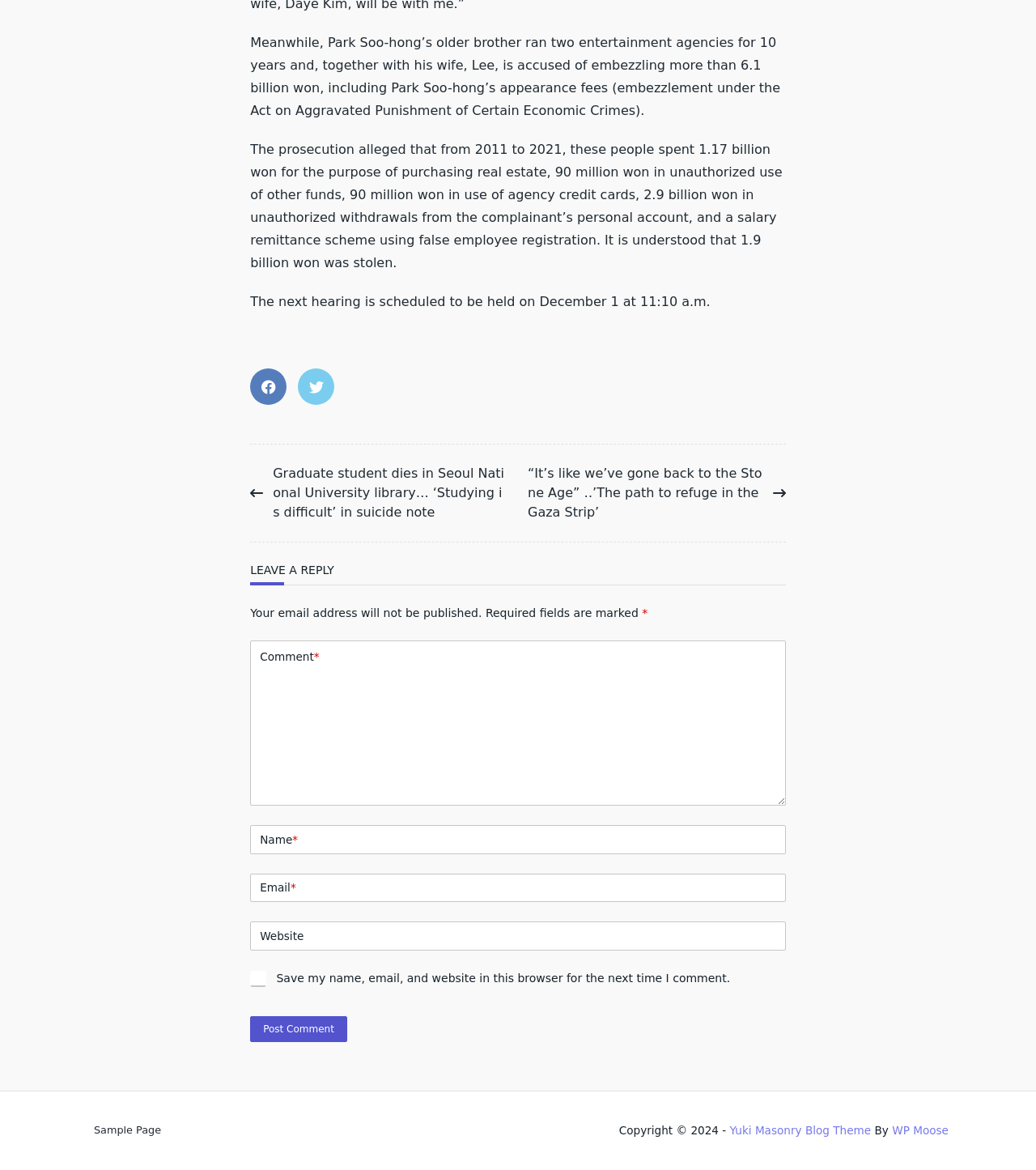Show the bounding box coordinates of the element that should be clicked to complete the task: "Visit the Sample Page".

[0.084, 0.963, 0.162, 0.97]